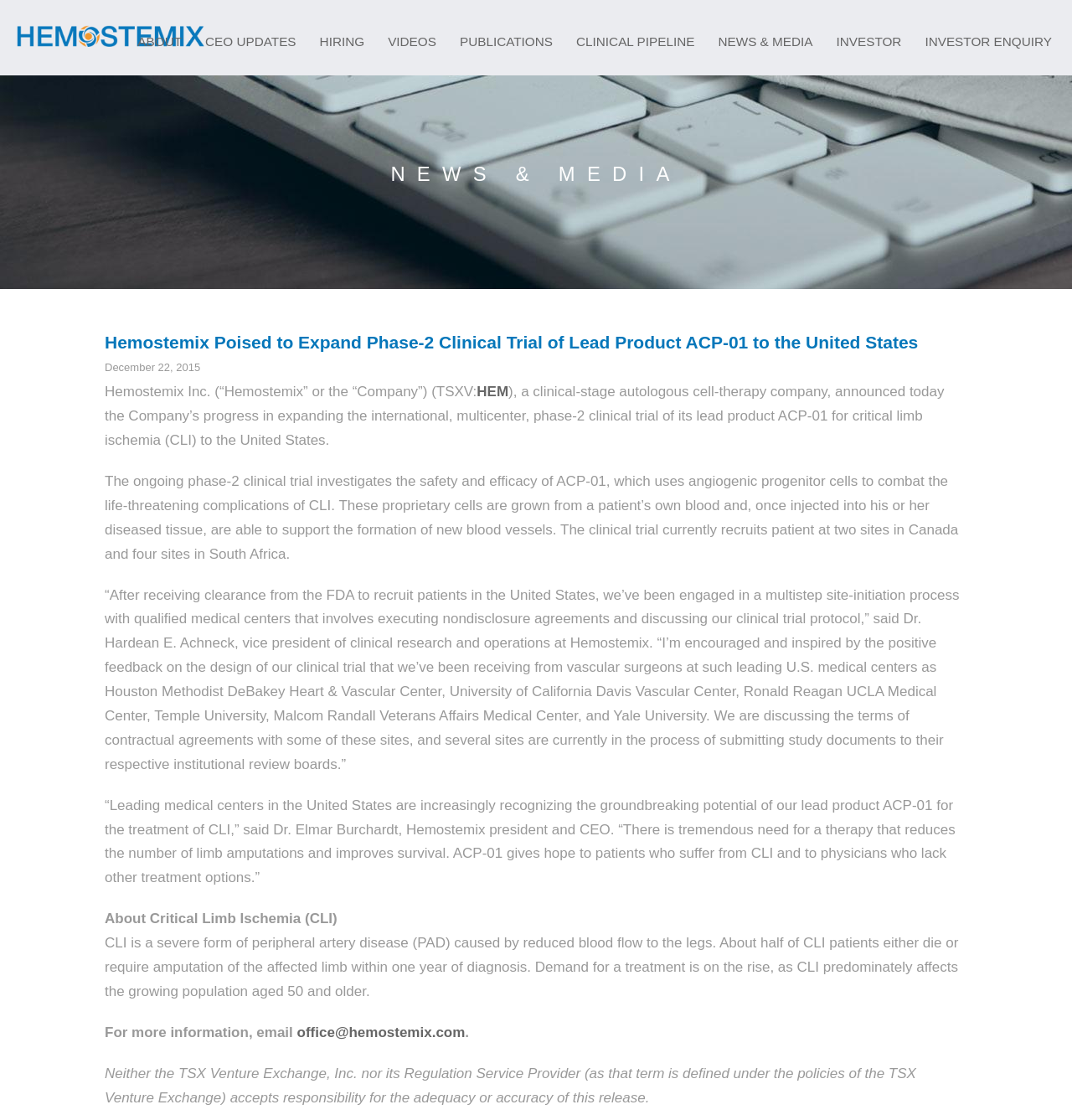Please specify the bounding box coordinates of the clickable region necessary for completing the following instruction: "Visit Hemostemix - Stem Cell Therapy". The coordinates must consist of four float numbers between 0 and 1, i.e., [left, top, right, bottom].

[0.0, 0.031, 0.191, 0.045]